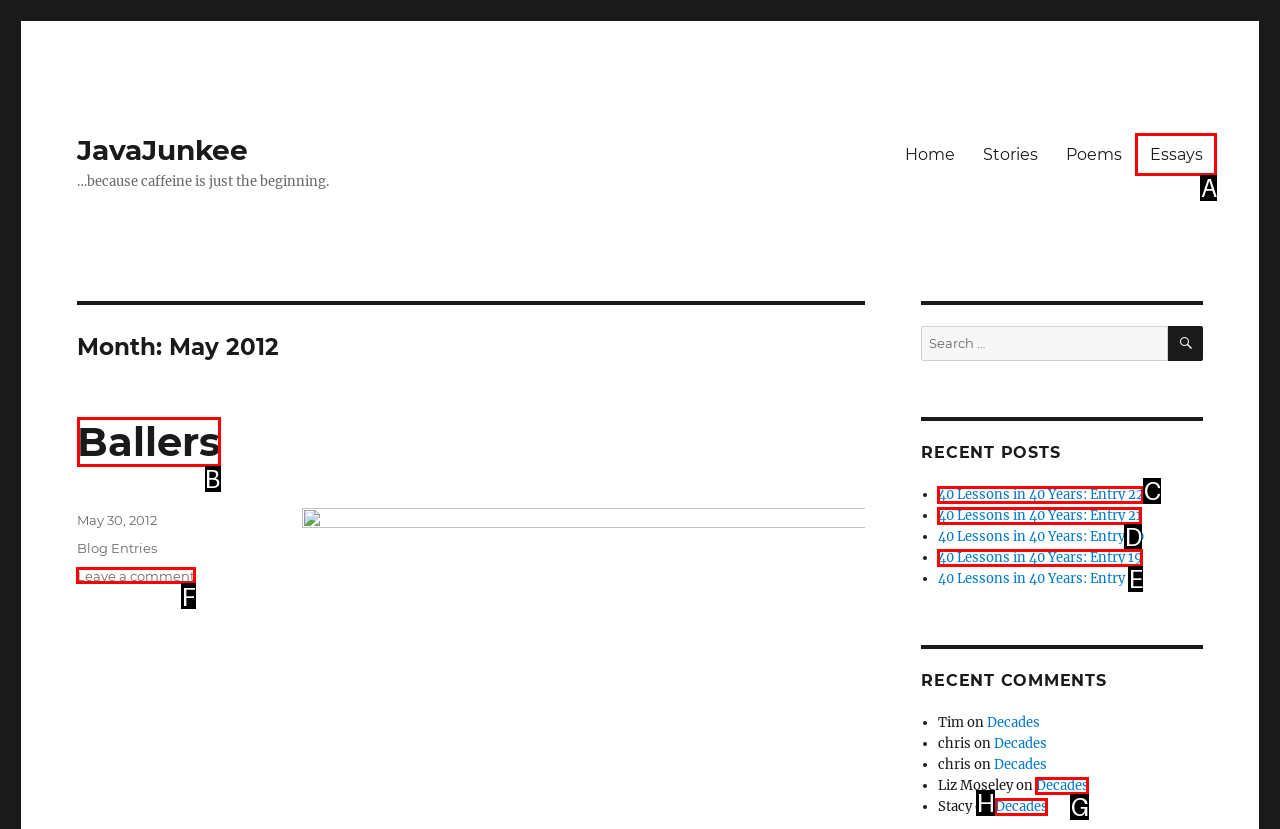Tell me which one HTML element I should click to complete the following task: Click on the 'Leave a comment on Ballers' link Answer with the option's letter from the given choices directly.

F